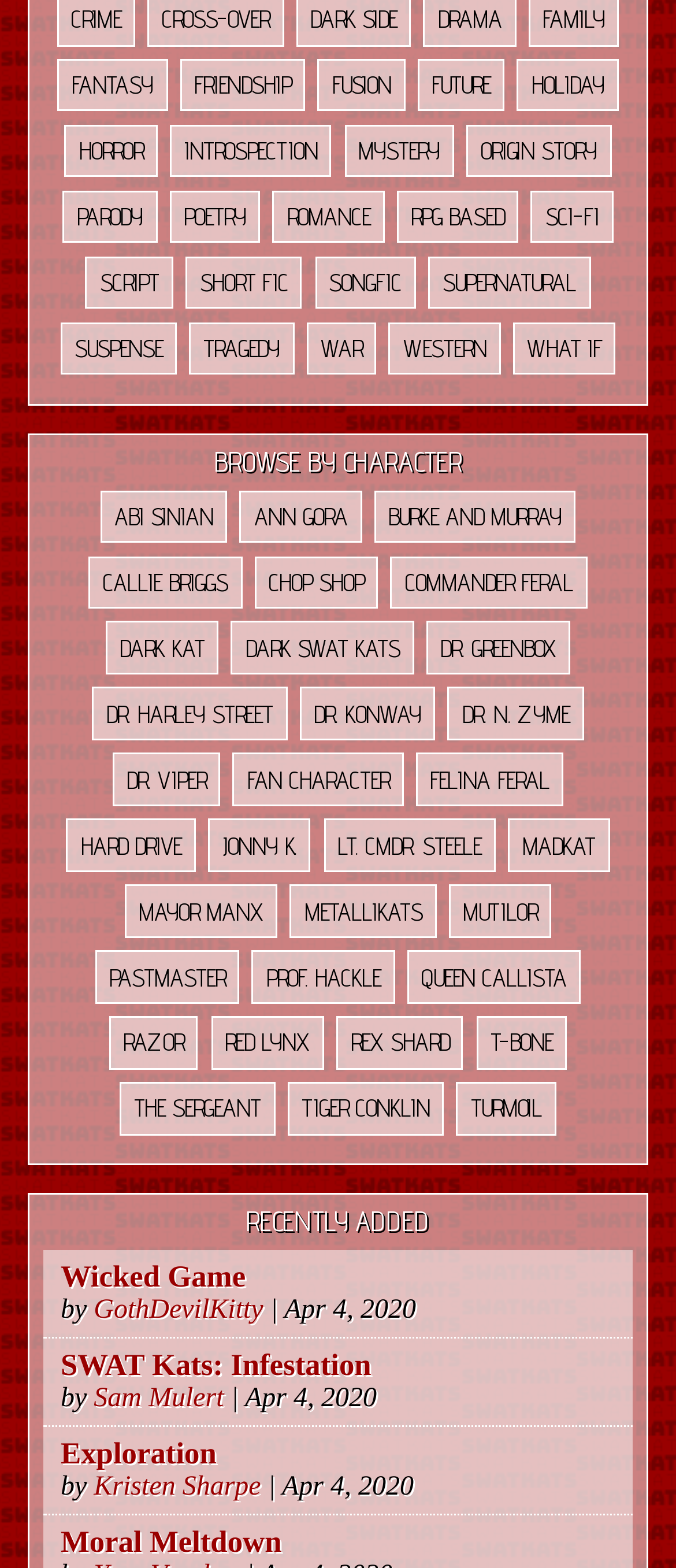Please locate the clickable area by providing the bounding box coordinates to follow this instruction: "Explore stories under the category HORROR".

[0.096, 0.079, 0.233, 0.113]